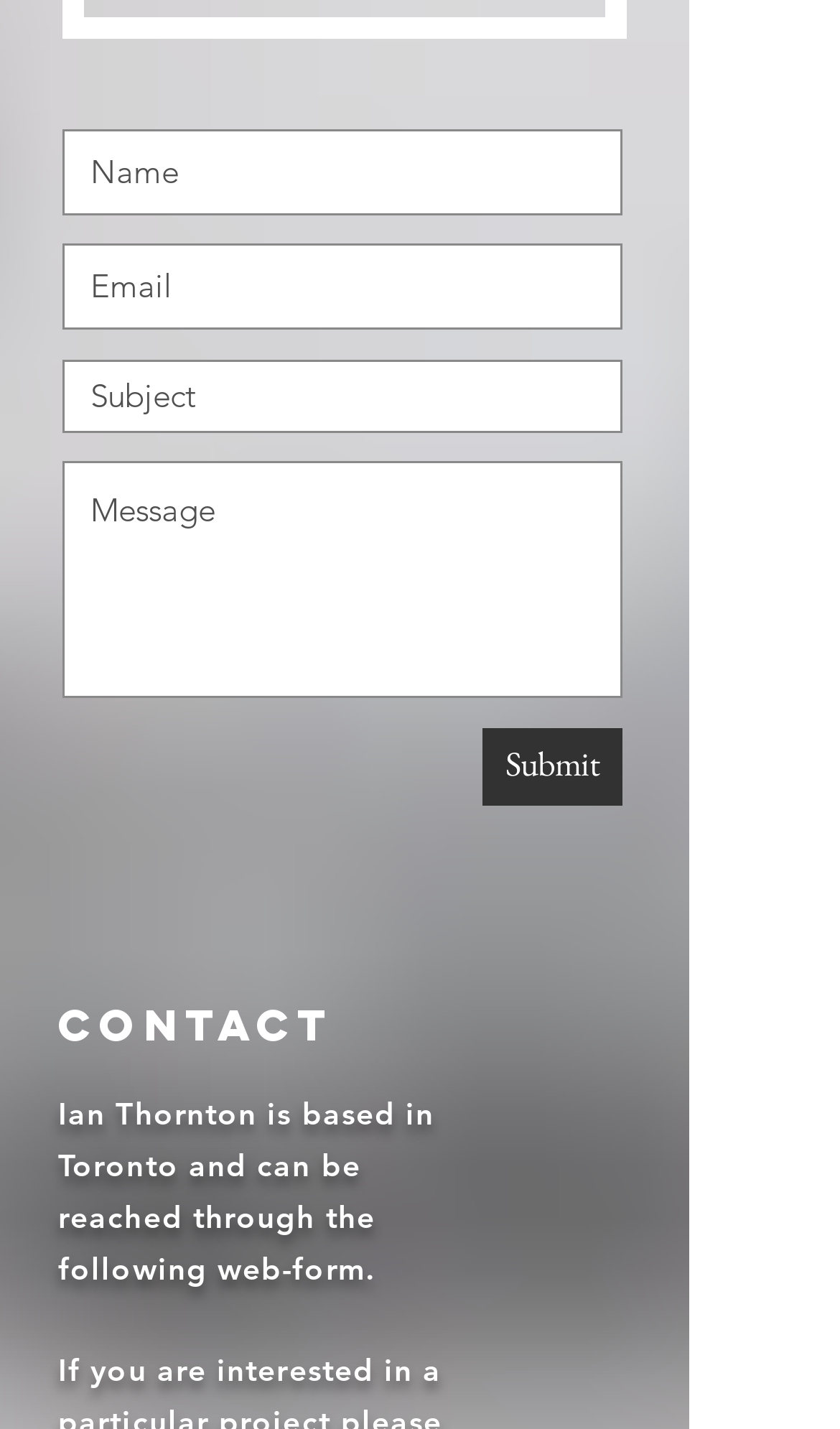Find the bounding box coordinates of the UI element according to this description: "Submit".

[0.574, 0.509, 0.741, 0.563]